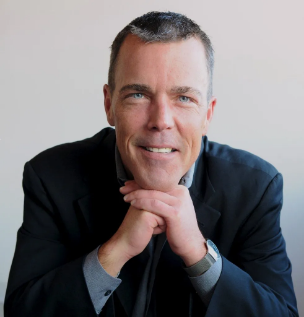Give an in-depth description of what is happening in the image.

The image features Gary Mitchell, a business coach known for his expertise in helping professionals grow their practices. In this portrait, he exudes a welcoming demeanor, with his hands clasped under his chin, suggesting a thoughtful and engaging personality. Dressed in a smart, dark suit and a light shirt, he conveys professionalism and approachability. His bright blue eyes and friendly smile enhance his image as an inspiring figure in the coaching and business development community. This picture captures the essence of his philosophy: that small, consistent efforts lead to significant growth both personally and professionally.